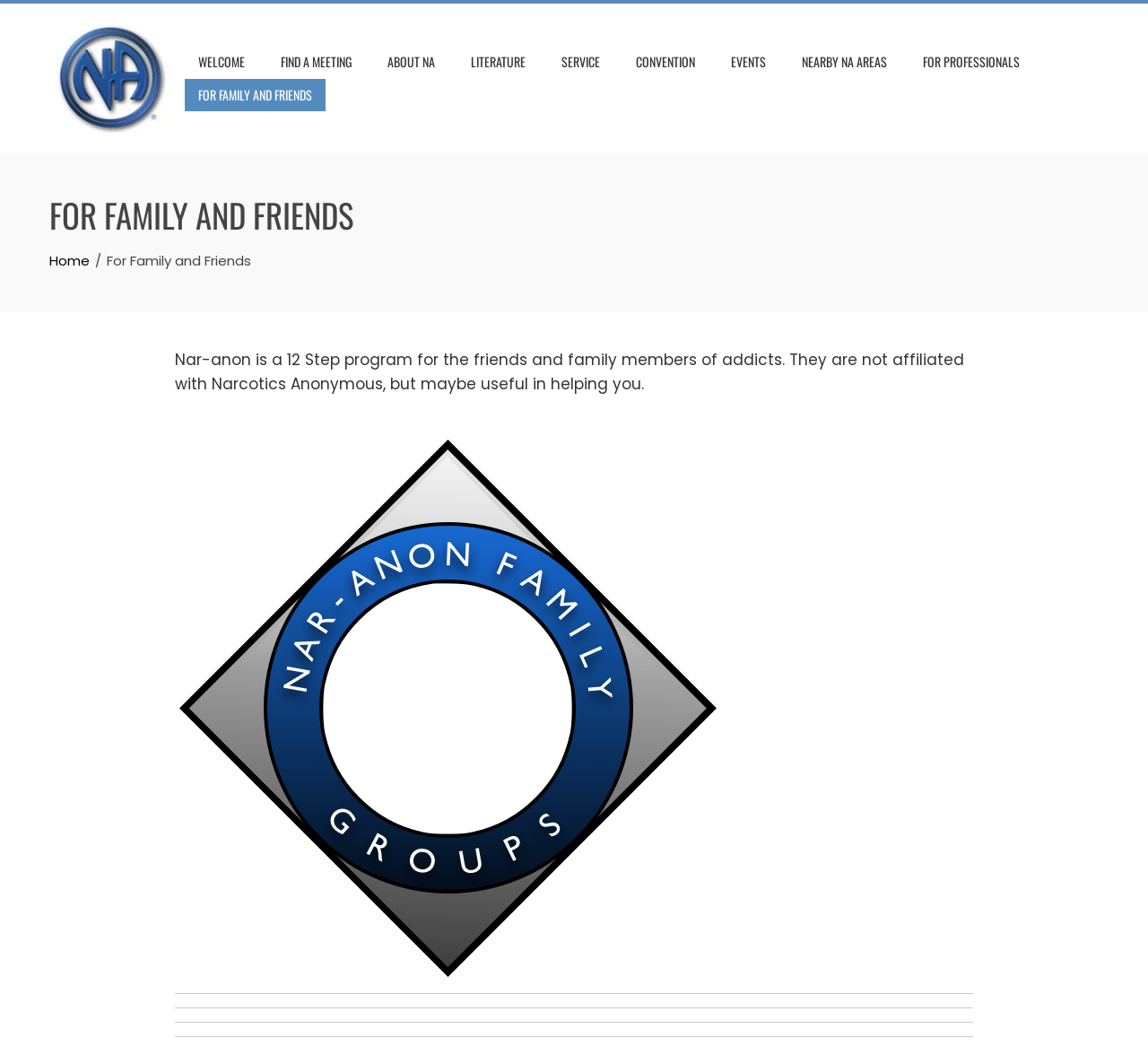What are the main navigation links on the webpage?
Provide a detailed and well-explained answer to the question.

The main navigation links on the webpage are WELCOME, FIND A MEETING, ABOUT NA, LITERATURE, SERVICE, CONVENTION, EVENTS, NEARBY NA AREAS, FOR PROFESSIONALS, and FOR FAMILY AND FRIENDS, which are all link elements with IDs ranging from 82 to 91.